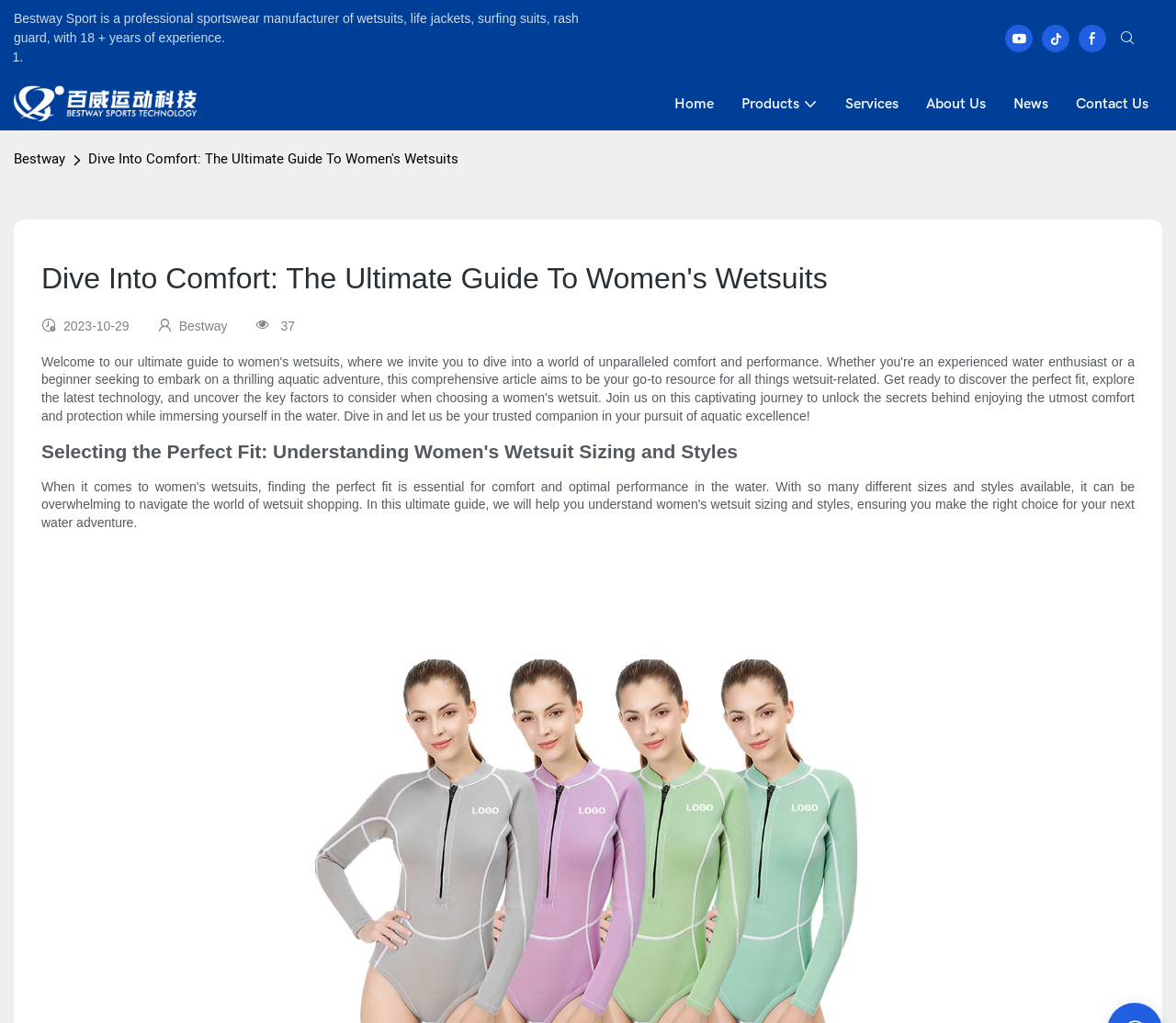Pinpoint the bounding box coordinates of the element to be clicked to execute the instruction: "Go to the News page".

[0.862, 0.09, 0.891, 0.112]